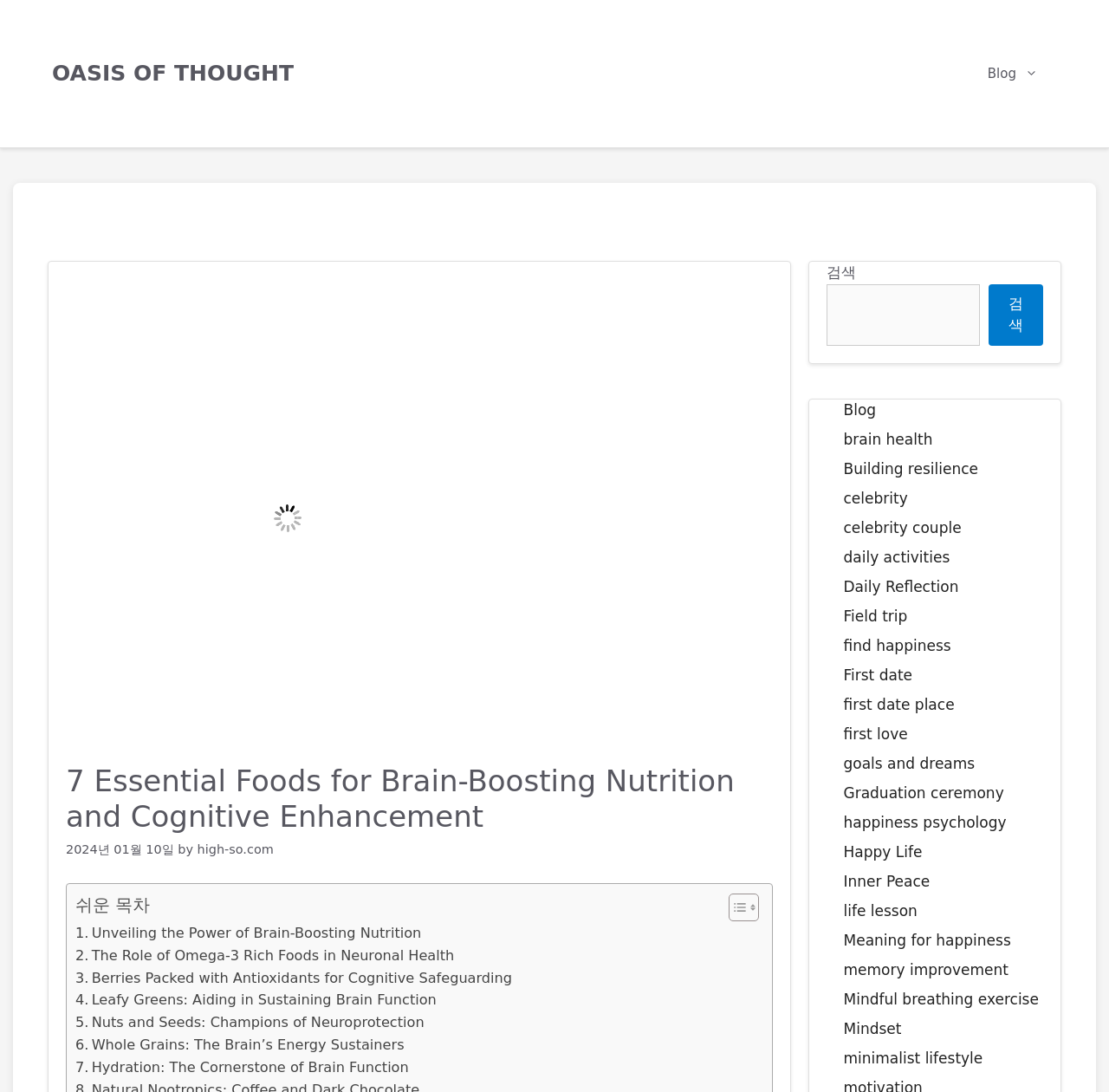Determine the bounding box of the UI component based on this description: "find happiness". The bounding box coordinates should be four float values between 0 and 1, i.e., [left, top, right, bottom].

[0.761, 0.583, 0.858, 0.599]